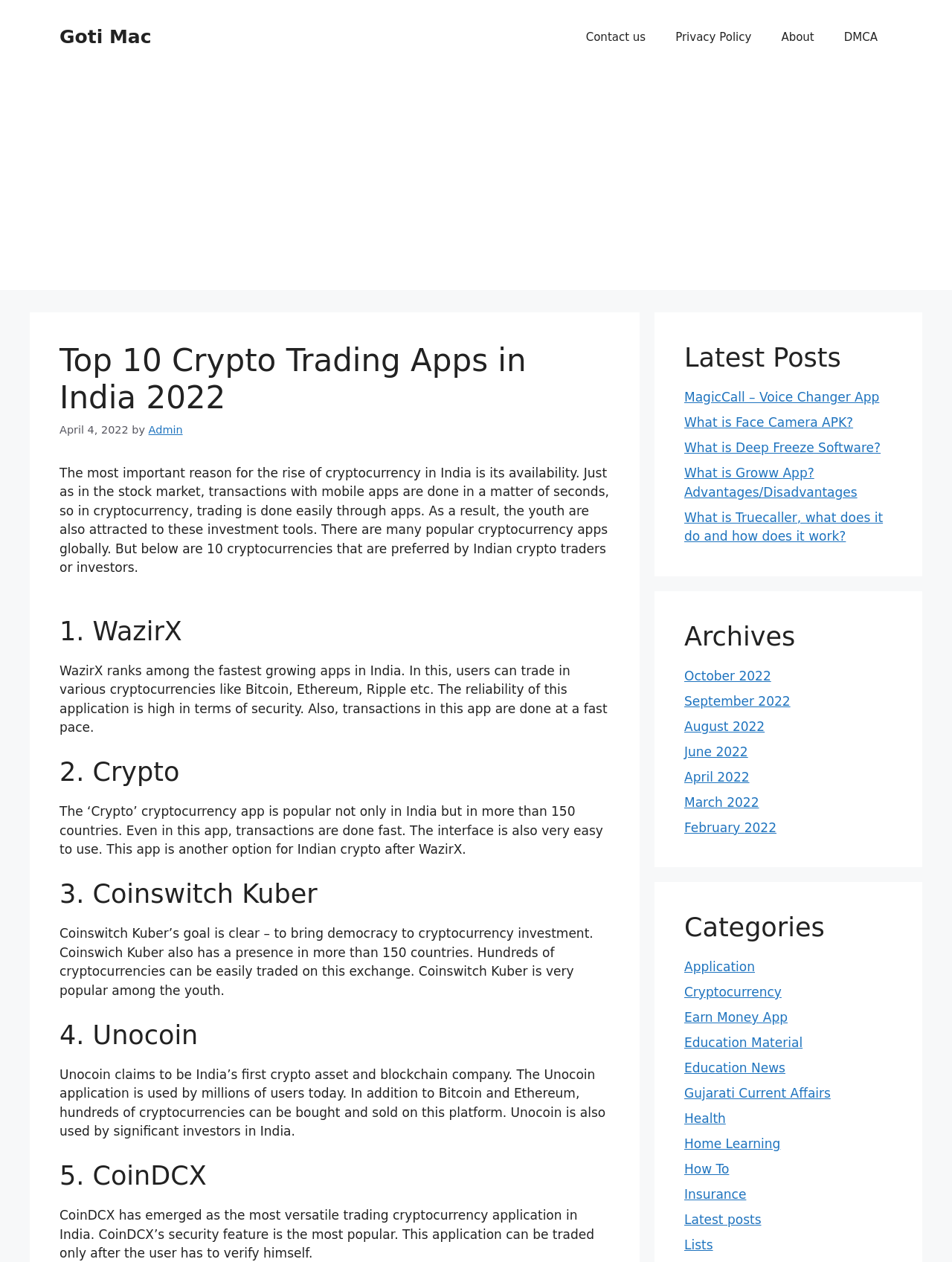Respond to the question with just a single word or phrase: 
What is the name of the first crypto asset and blockchain company in India?

Unocoin